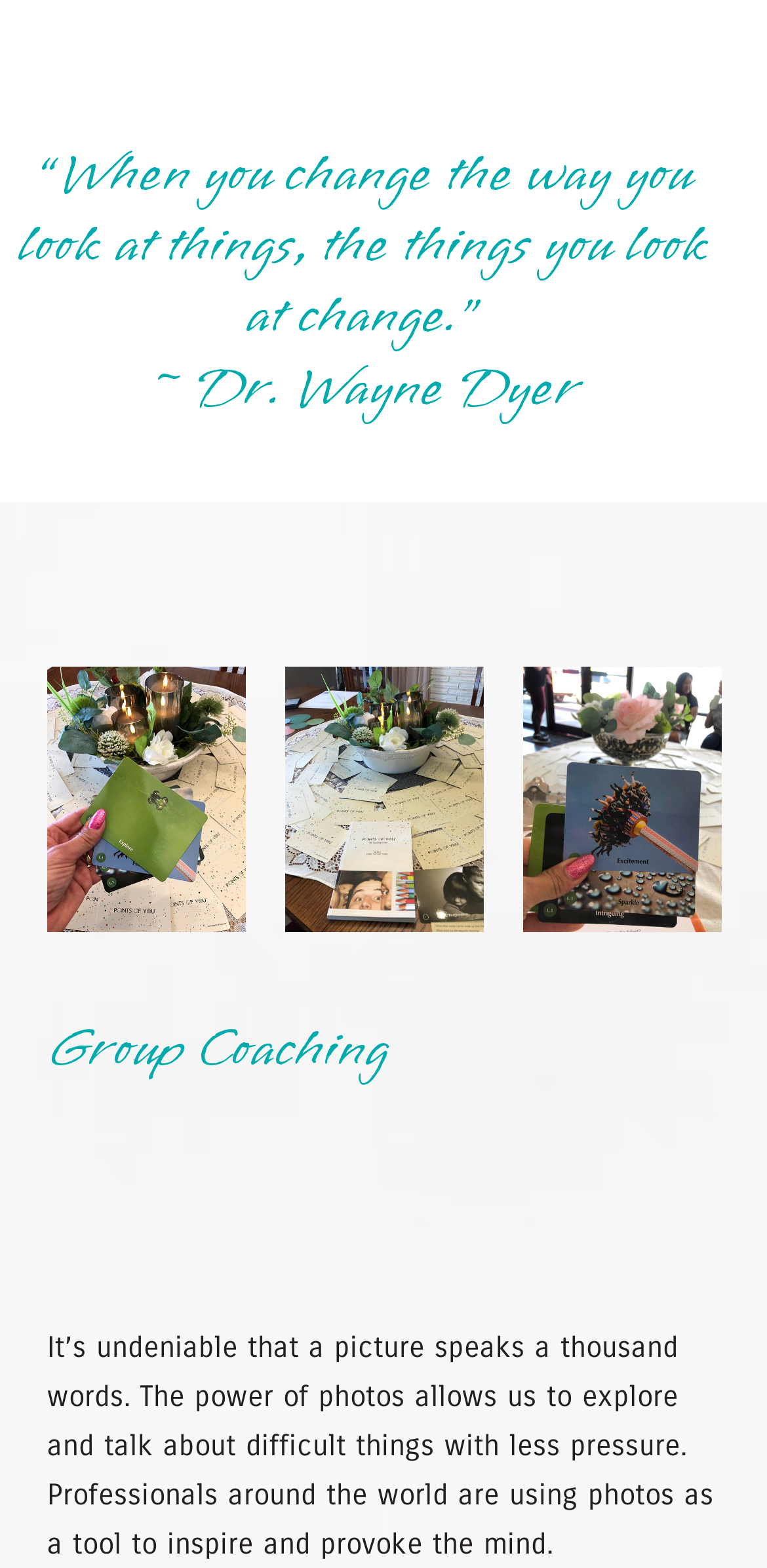What is the topic of the text at the bottom of the page? Using the information from the screenshot, answer with a single word or phrase.

Power of photos